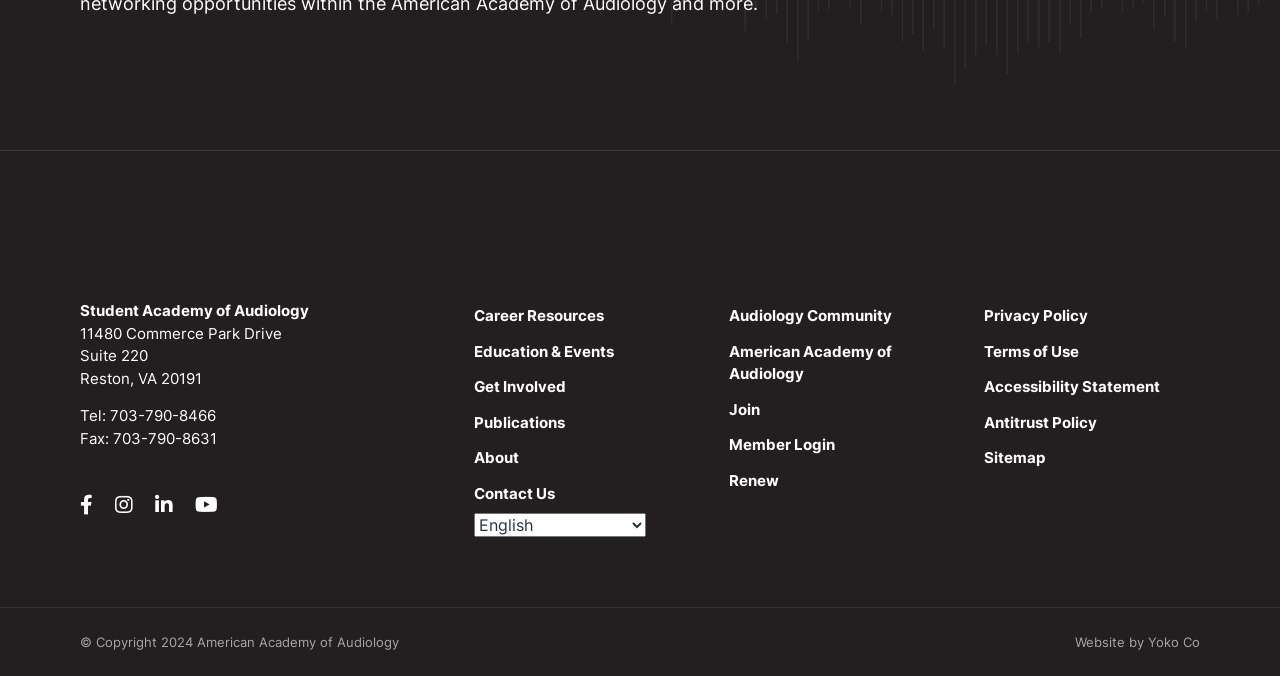Locate the bounding box coordinates of the element that should be clicked to execute the following instruction: "Search for people".

None